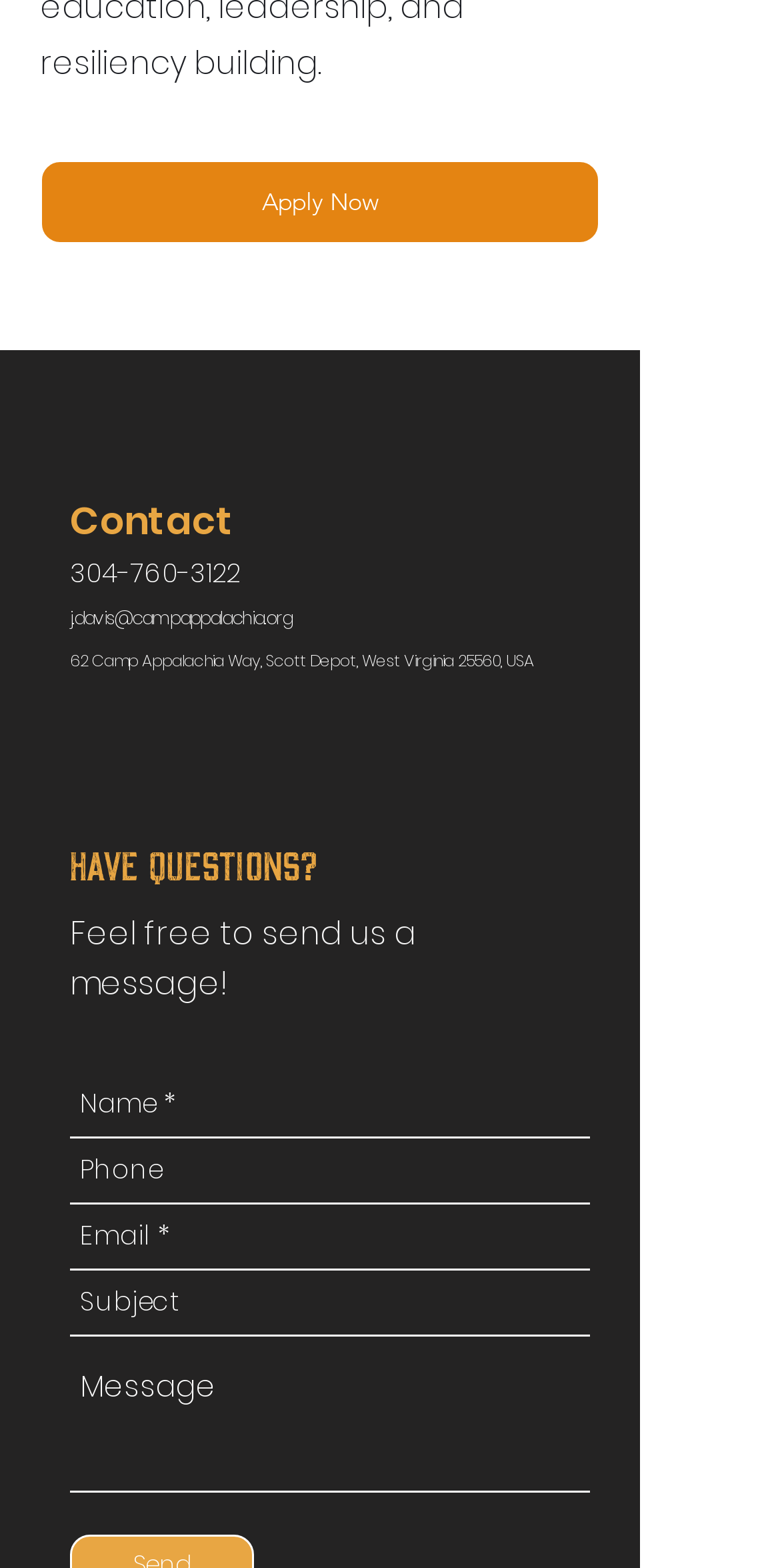What is the phone number to contact?
Please give a well-detailed answer to the question.

I found the phone number by looking at the link element with the text '304-760-3122' which is located below the 'Contact' heading.